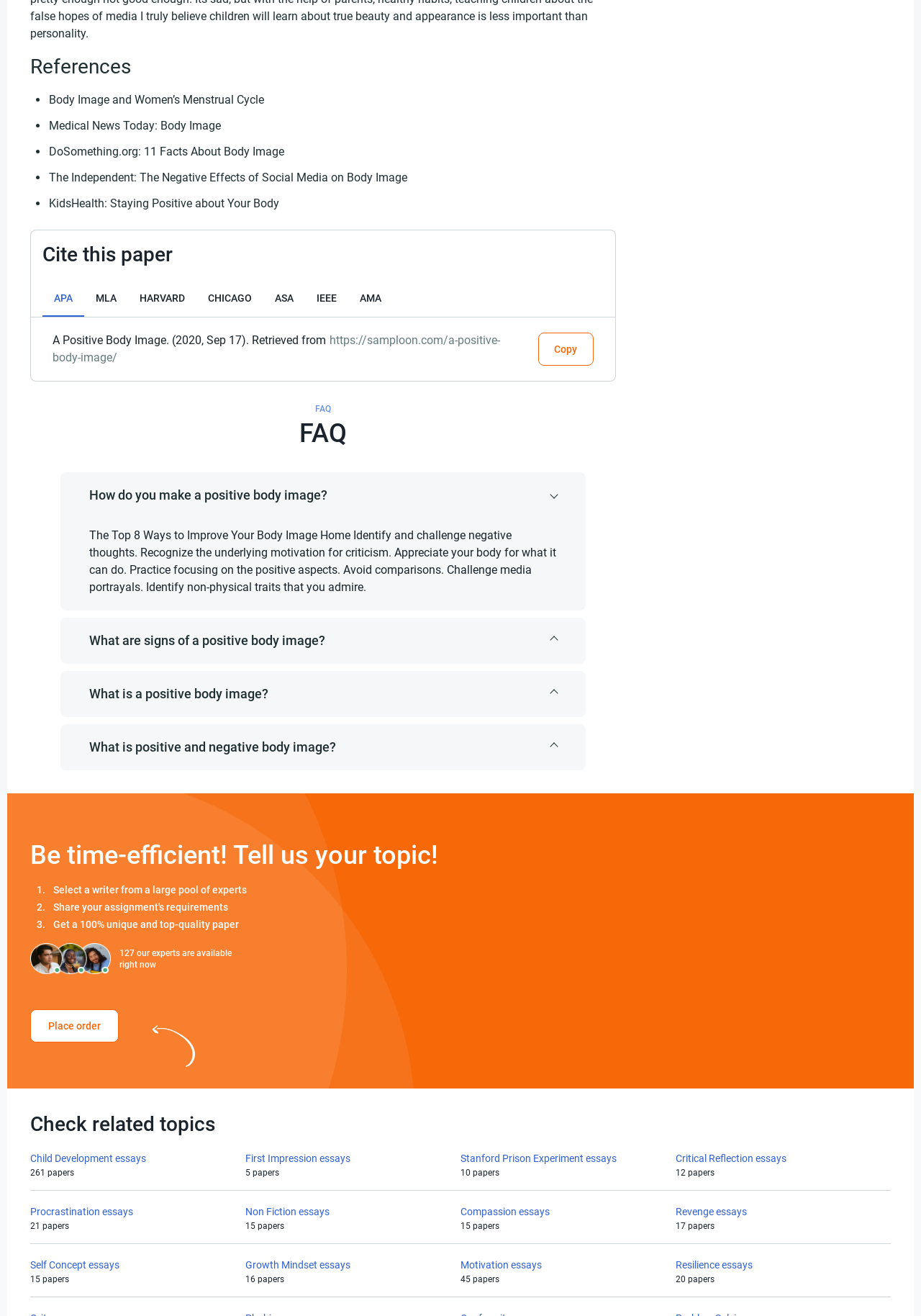How many papers are available on the topic of Motivation?
Using the visual information, respond with a single word or phrase.

45